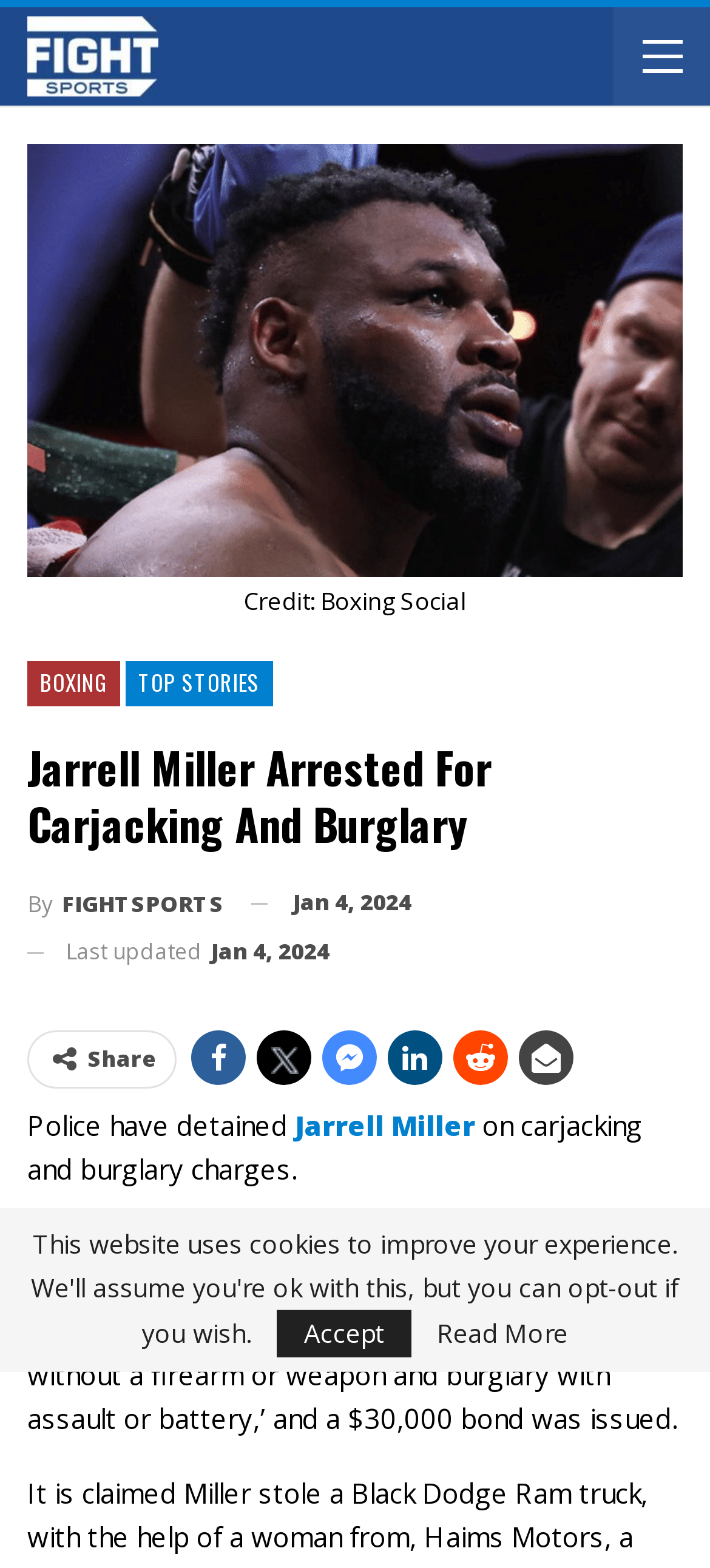Where was Jarrell Miller arrested?
Please provide a comprehensive answer based on the information in the image.

The location of Jarrell Miller's arrest can be found in the article's body, which states 'He was taken to Broward County Jail after being arrested on January 2, 2024, in Hollywood, Florida.'